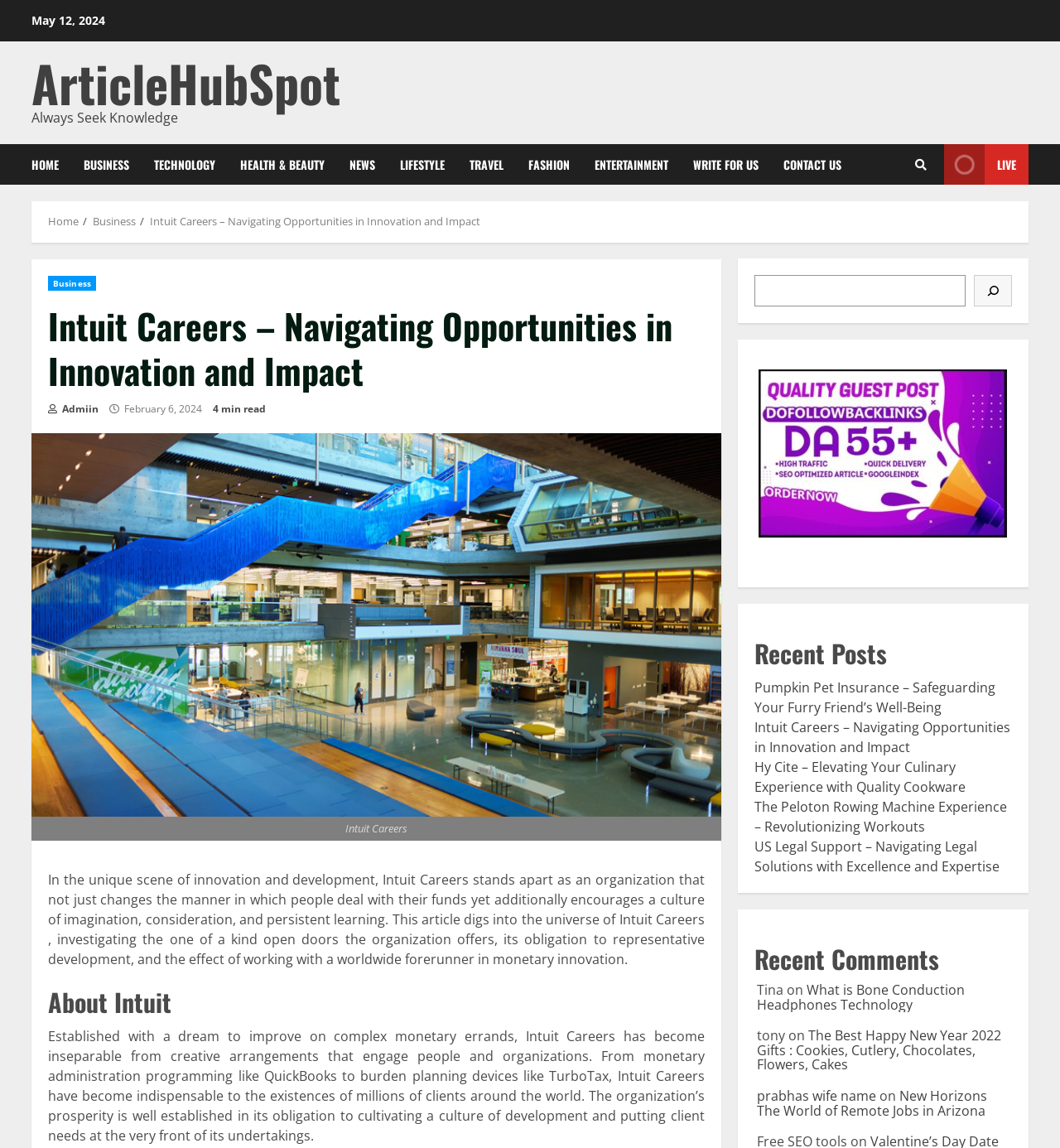Using the provided description: "prabhas wife name", find the bounding box coordinates of the corresponding UI element. The output should be four float numbers between 0 and 1, in the format [left, top, right, bottom].

[0.714, 0.947, 0.826, 0.963]